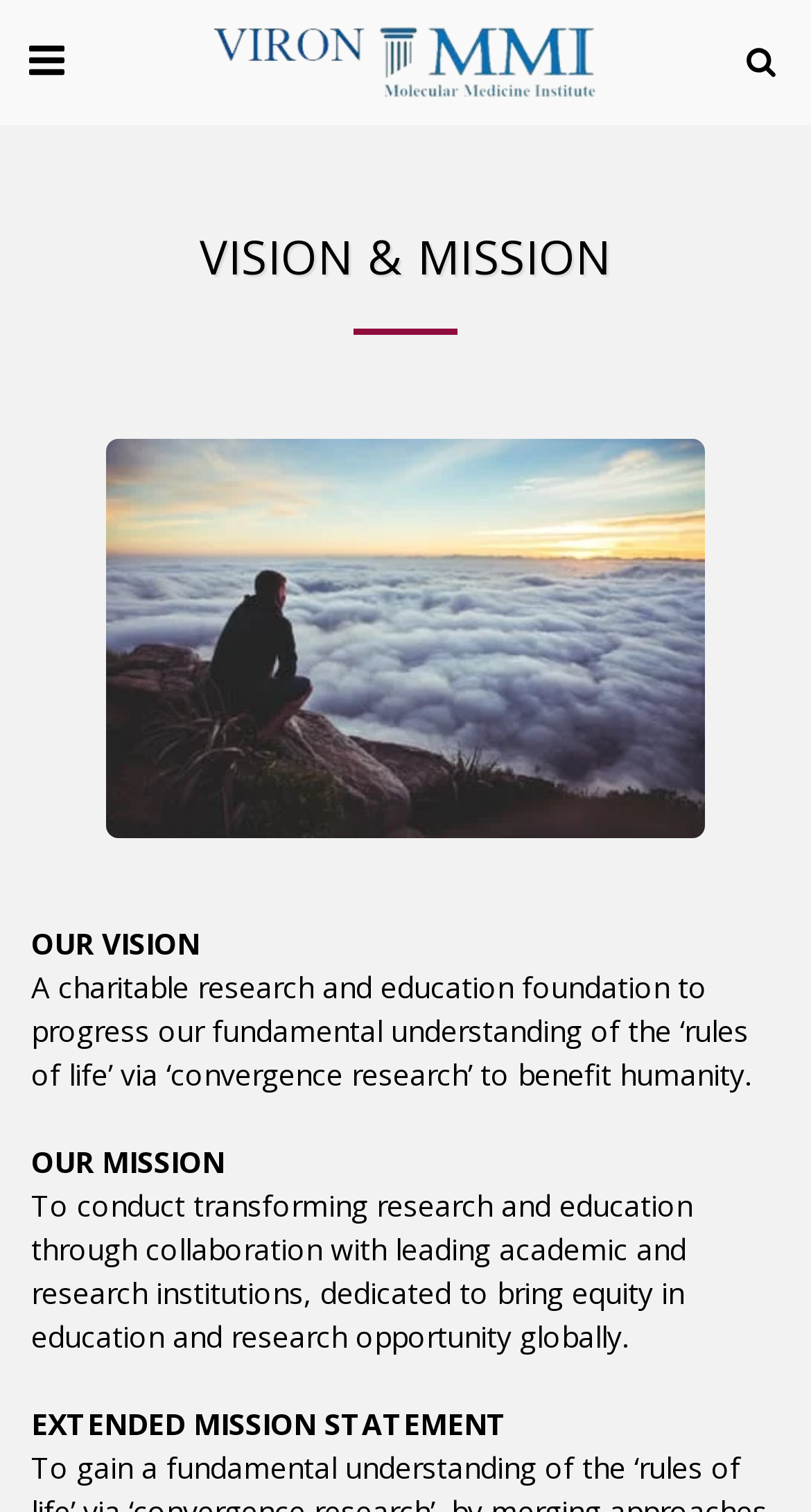Give an in-depth explanation of the webpage layout and content.

The webpage is about the Vision and Mission of the Viron Molecular Medicine Institute. At the top left, there is a small button with no text. Next to it, there is a link to the institute's name, accompanied by an image with the same name. On the top right, there is another small button with no text.

Below the top section, there is a prominent heading that reads "VISION & MISSION" in a wide span across the page. Underneath the heading, there is a horizontal separator line.

Below the separator, there is a large image related to the Vision and Mission. To the left of the image, there are four blocks of text. The first block is a heading that reads "OUR VISION". The second block is a paragraph that describes the vision of the institute, which is to progress the understanding of the 'rules of life' through convergence research to benefit humanity.

The third block is a heading that reads "OUR MISSION". The fourth block is a paragraph that describes the mission of the institute, which is to conduct transforming research and education through collaboration with leading institutions, aiming to bring equity in education and research opportunities globally.

At the bottom left, there is another heading that reads "EXTENDED MISSION STATEMENT".